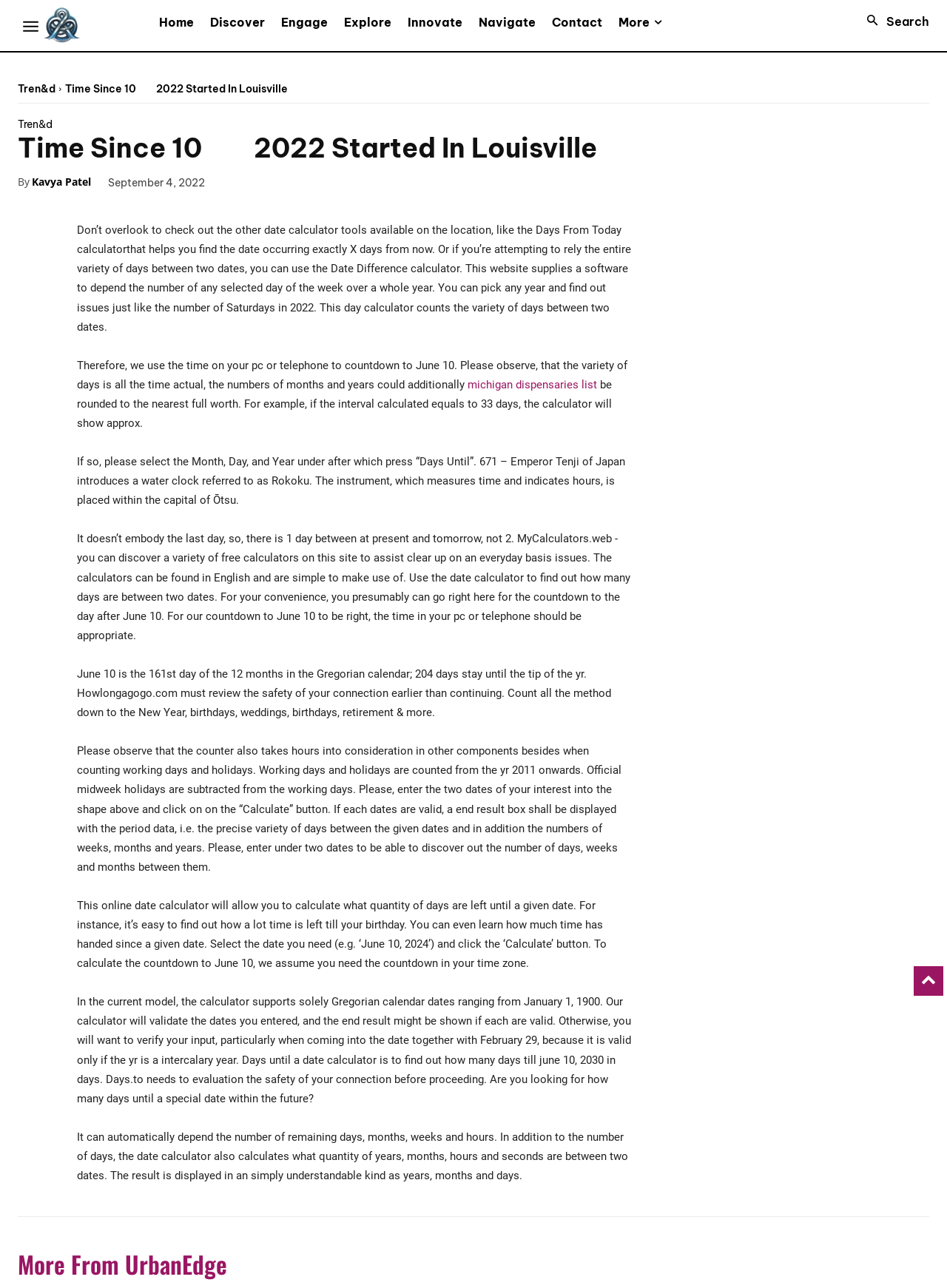Determine the title of the webpage and give its text content.

Time Since 10 जून 2022 Started In Louisville